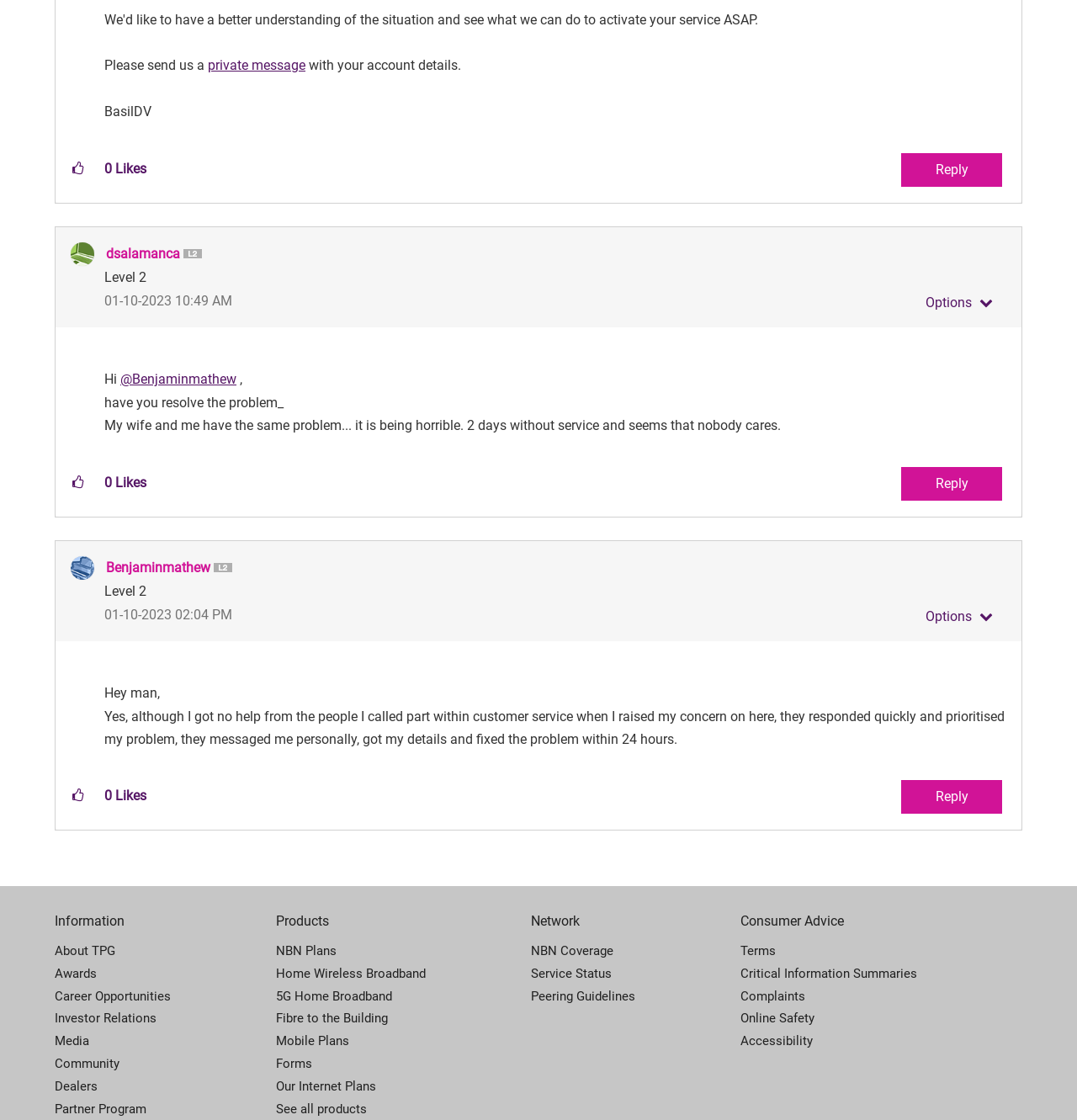Find the bounding box coordinates for the area that should be clicked to accomplish the instruction: "View profile of dsalamanca".

[0.098, 0.219, 0.167, 0.233]